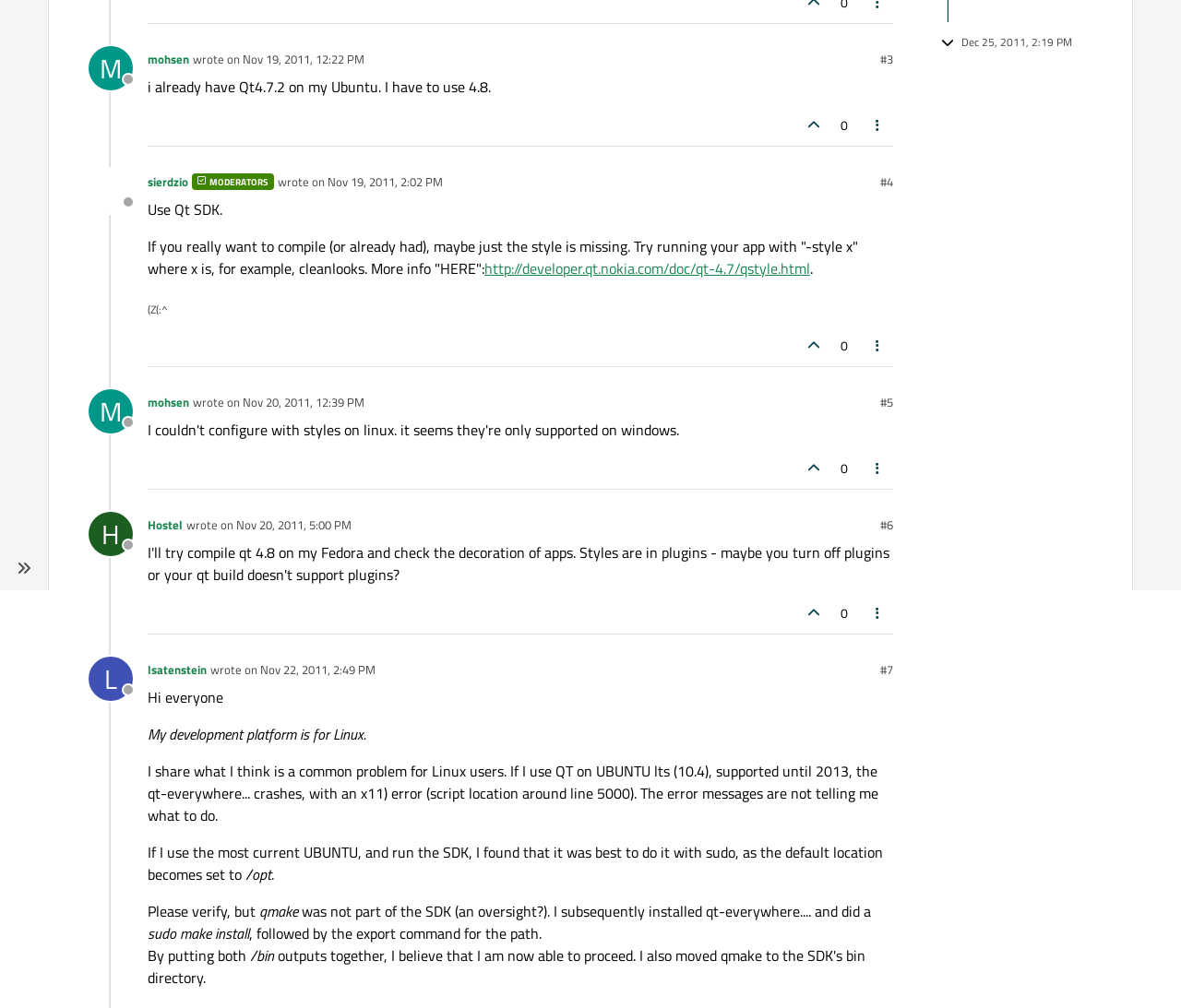Provide the bounding box coordinates of the UI element that matches the description: "aria-label="Post tools"".

[0.73, 0.33, 0.756, 0.356]